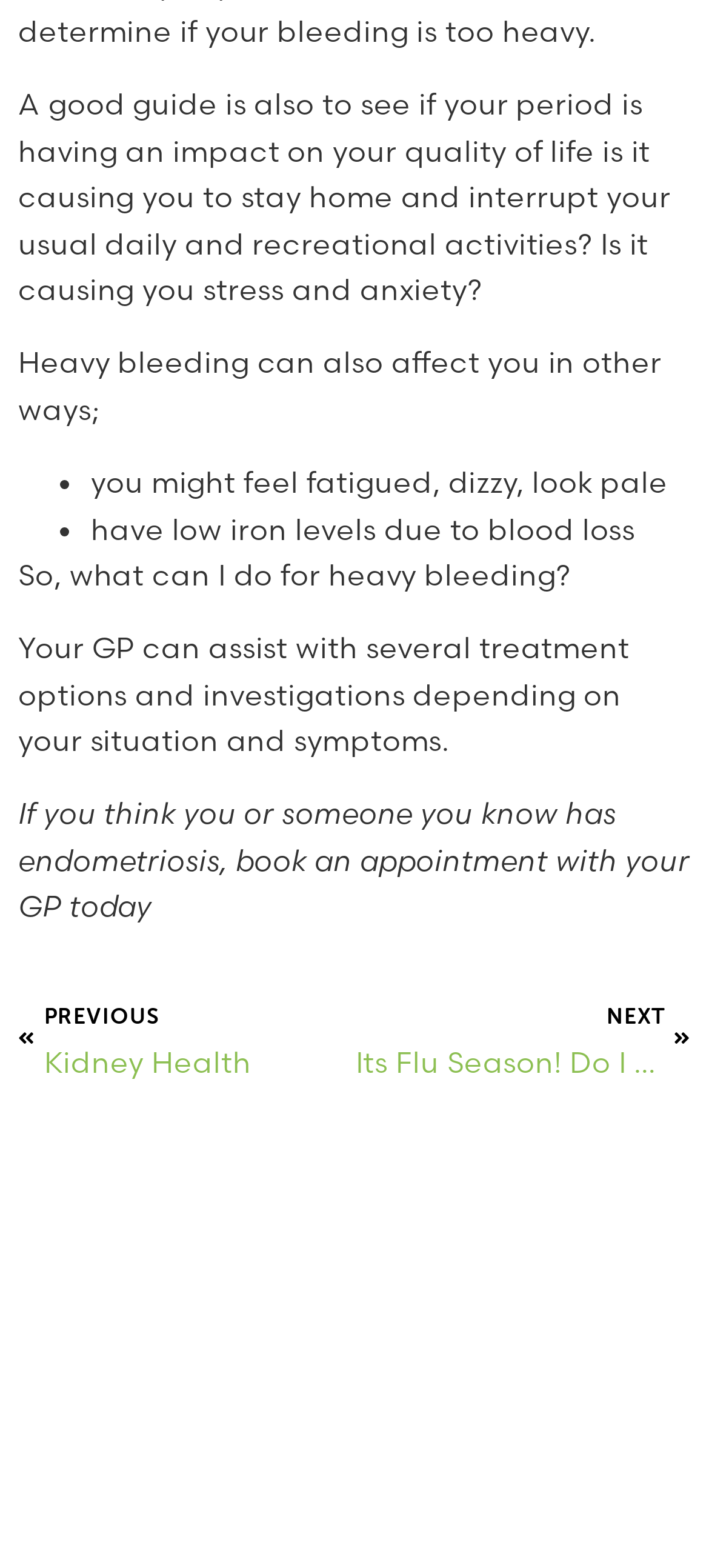Find the bounding box coordinates for the HTML element specified by: "PrevPreviousKidney Health".

[0.026, 0.634, 0.499, 0.693]